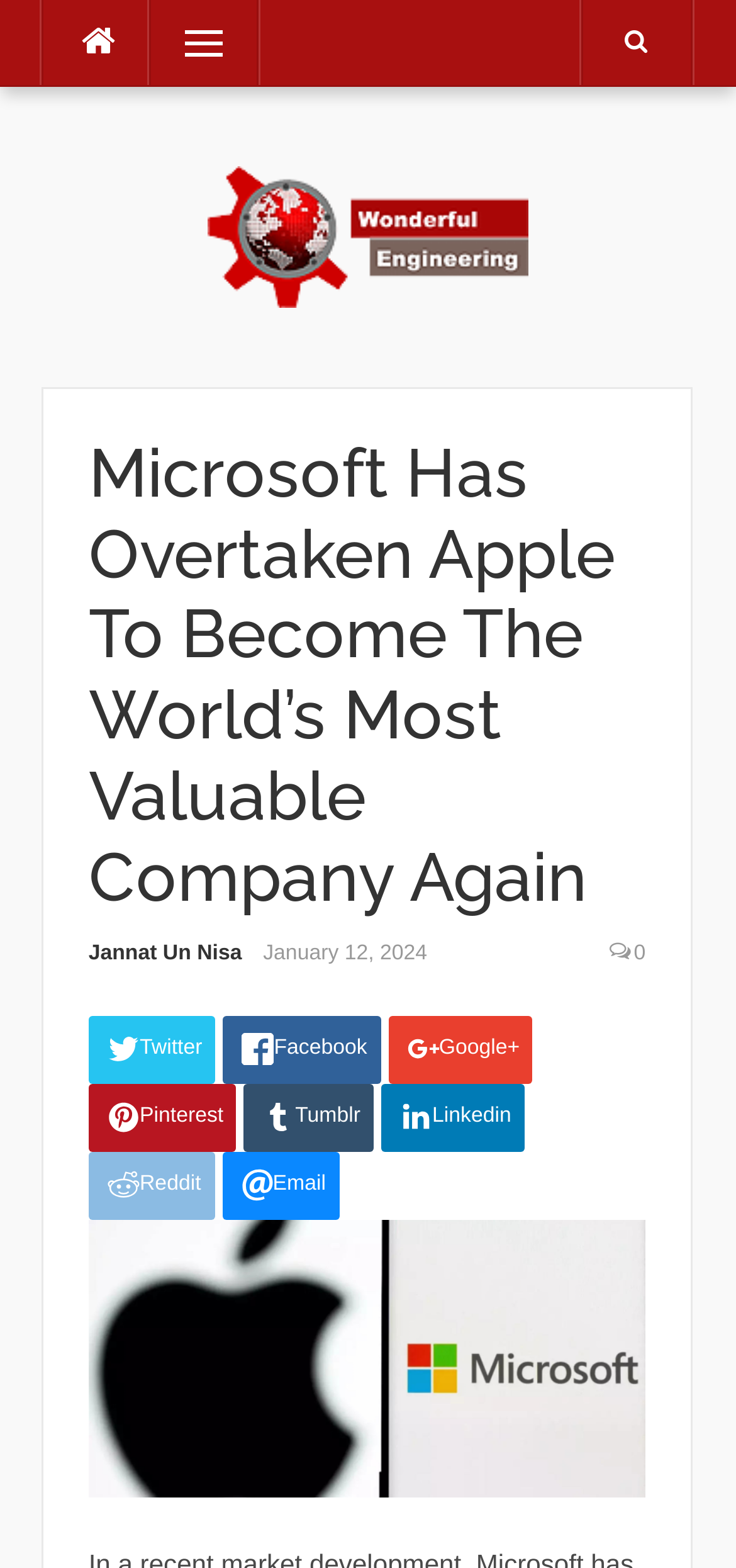What is the name of the author of the article?
Based on the image, provide a one-word or brief-phrase response.

Jannat Un Nisa